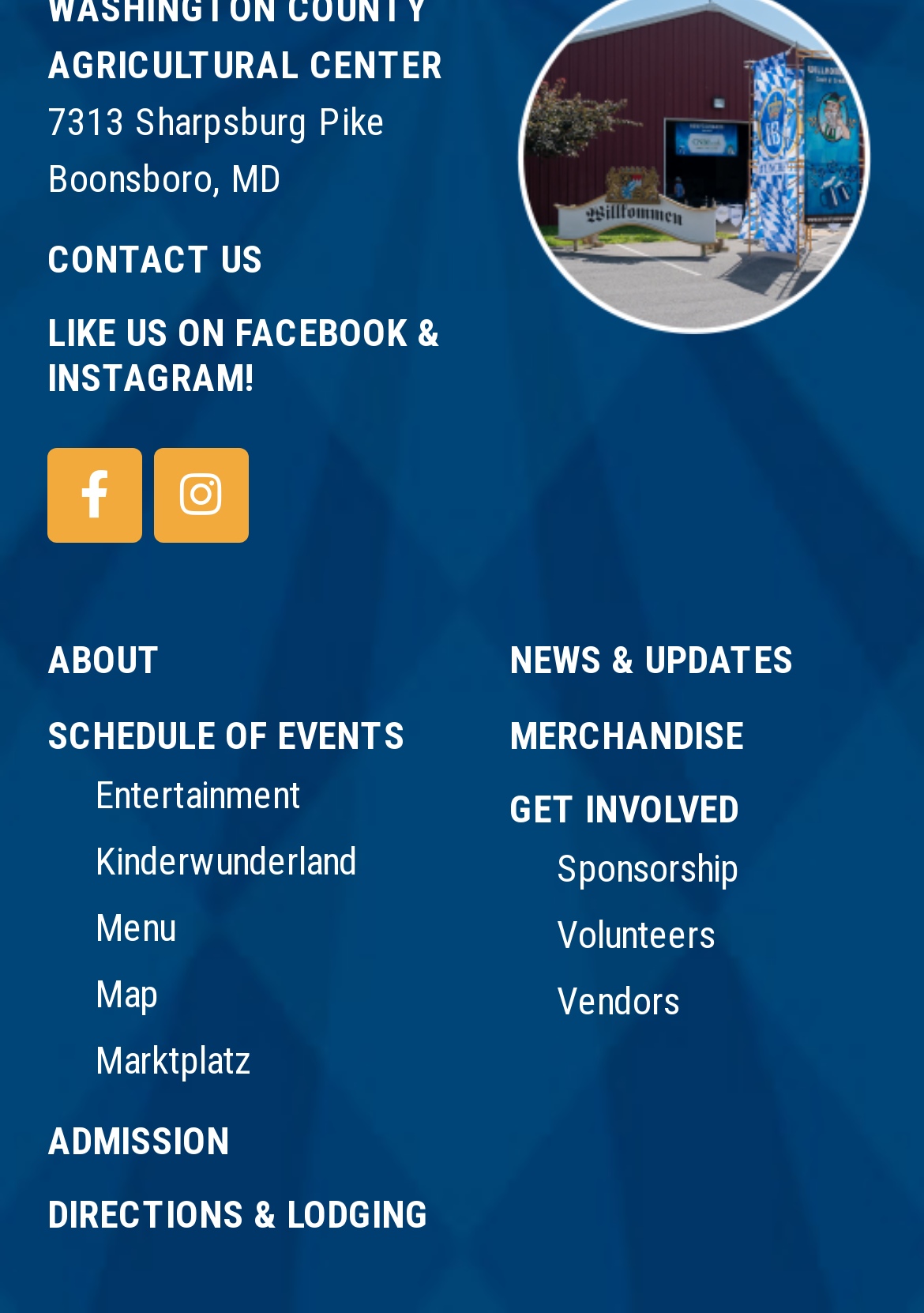Refer to the image and offer a detailed explanation in response to the question: What is the last section on the left side of the webpage?

The last section on the left side of the webpage can be found by looking at the y-coordinates of the bounding box, and it is 'DIRECTIONS & LODGING'.